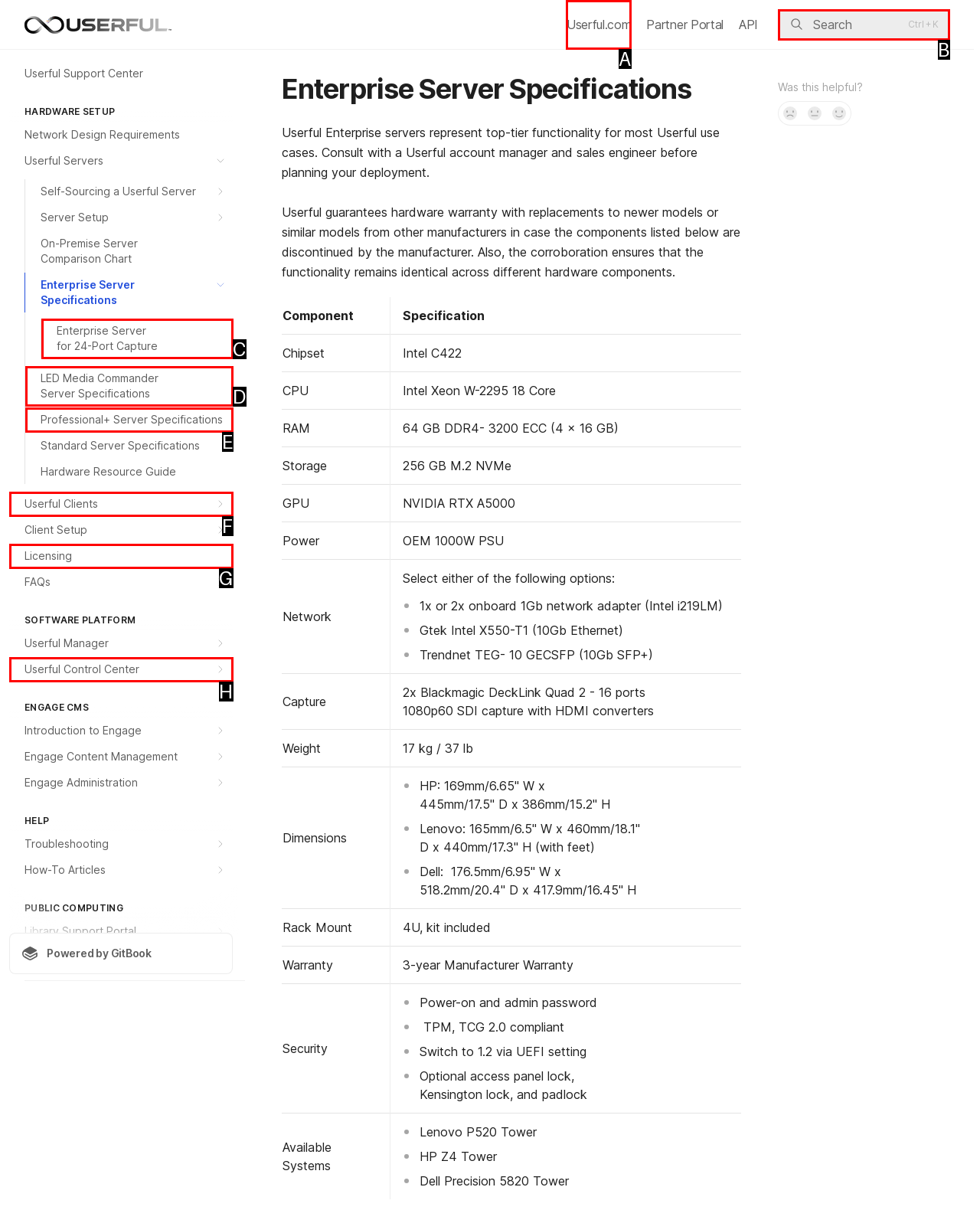From the provided options, which letter corresponds to the element described as: Licensing
Answer with the letter only.

G